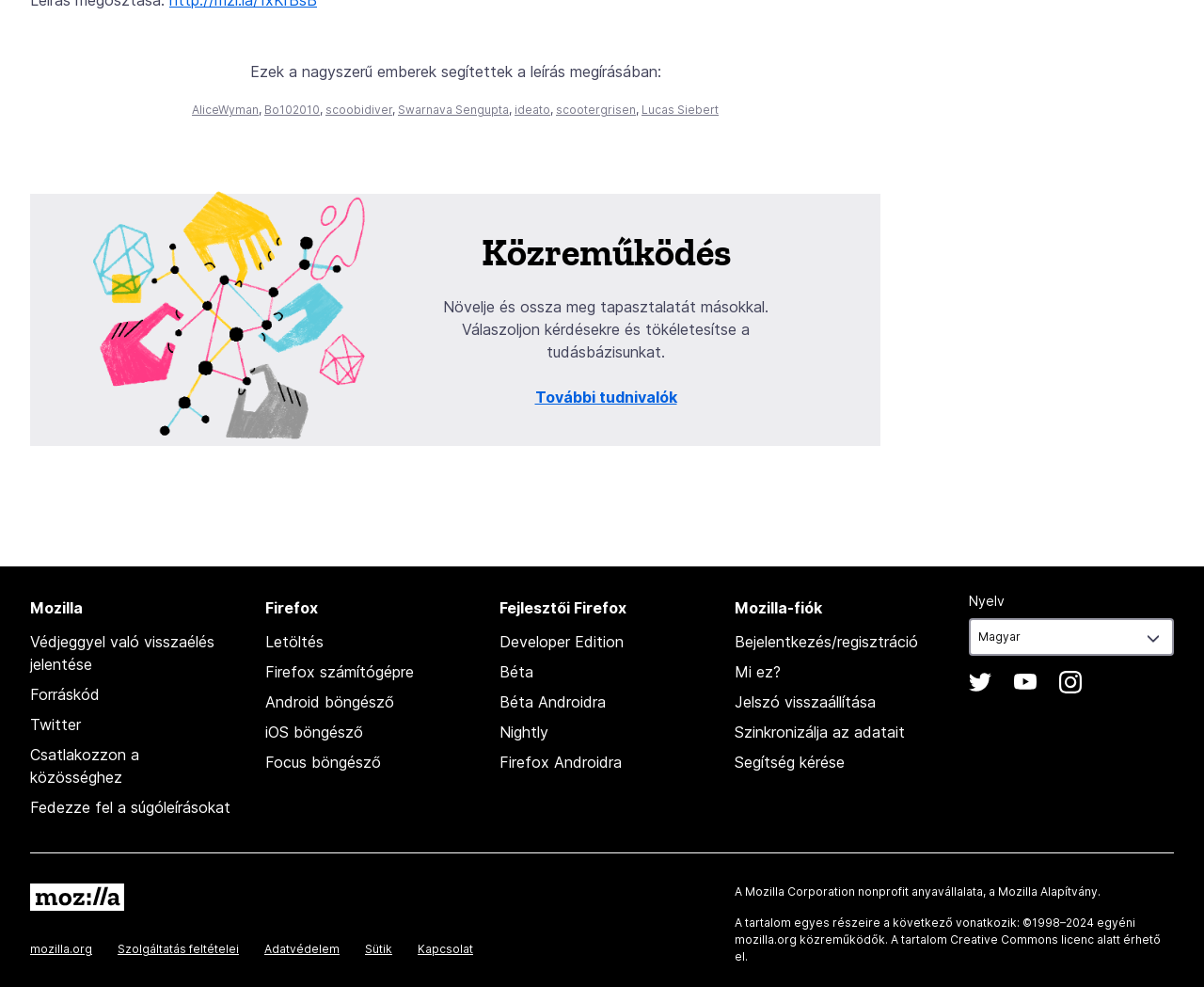Please examine the image and answer the question with a detailed explanation:
How many links are there under the 'Mozilla' heading?

I counted the links under the 'Mozilla' heading, which are 'Védjeggyel való visszaélés jelentése', 'Forráskód', 'Twitter', 'Csatlakozzon a közösséghez', and 'Fedezze fel a súgóleírásokat'. There are 5 links in total.